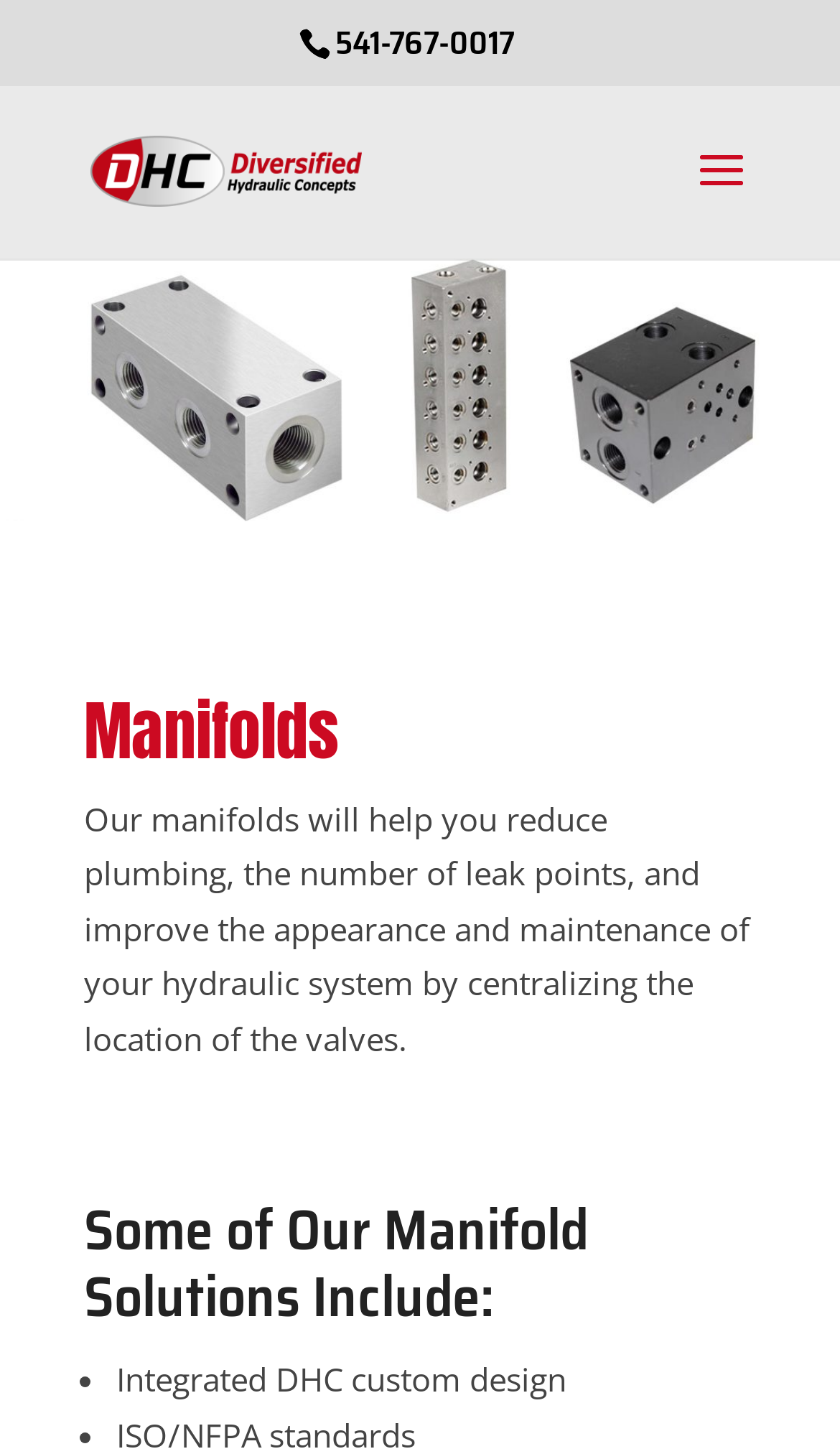What is one type of manifold solution offered?
Based on the image, answer the question with as much detail as possible.

I found this solution by looking at the ListMarker element '•' and the corresponding StaticText element 'Integrated DHC custom design' which is part of the list of manifold solutions.